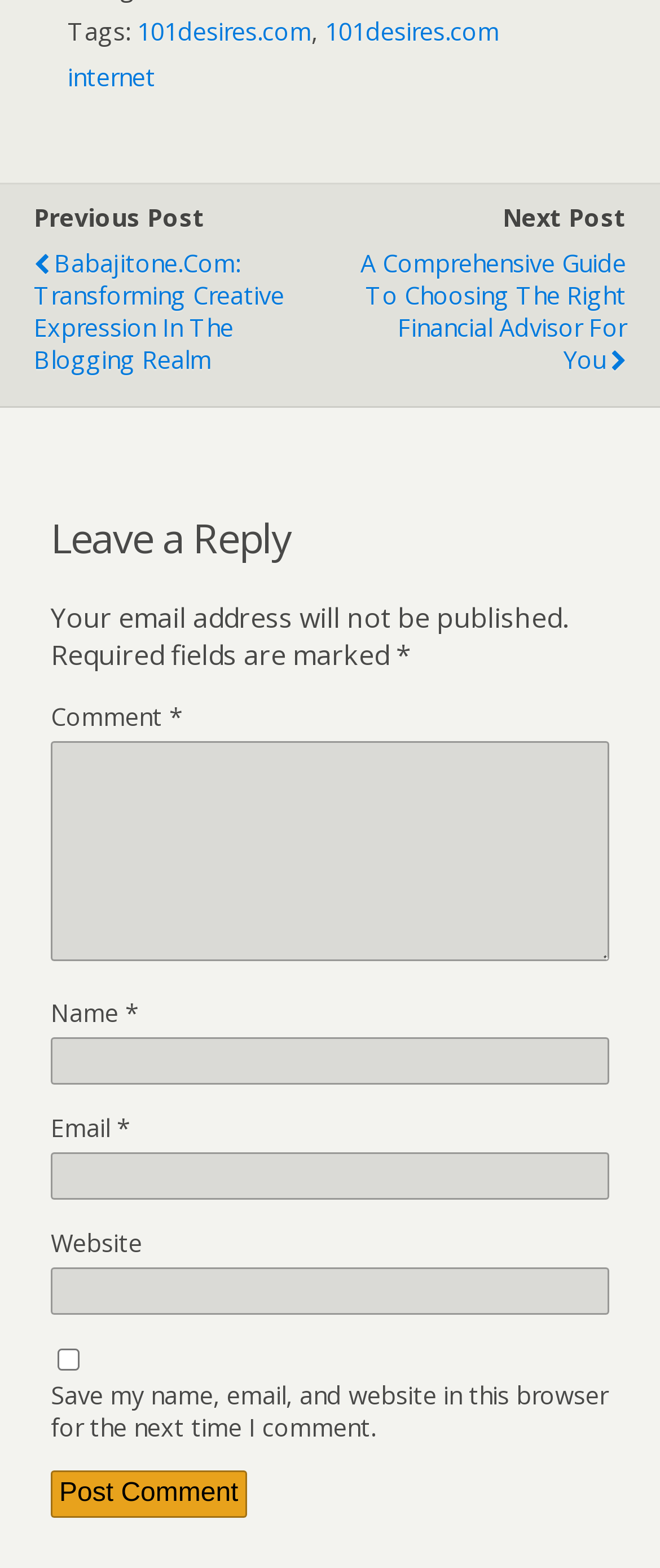Extract the bounding box for the UI element that matches this description: "My Blog, Writing Rambles".

None